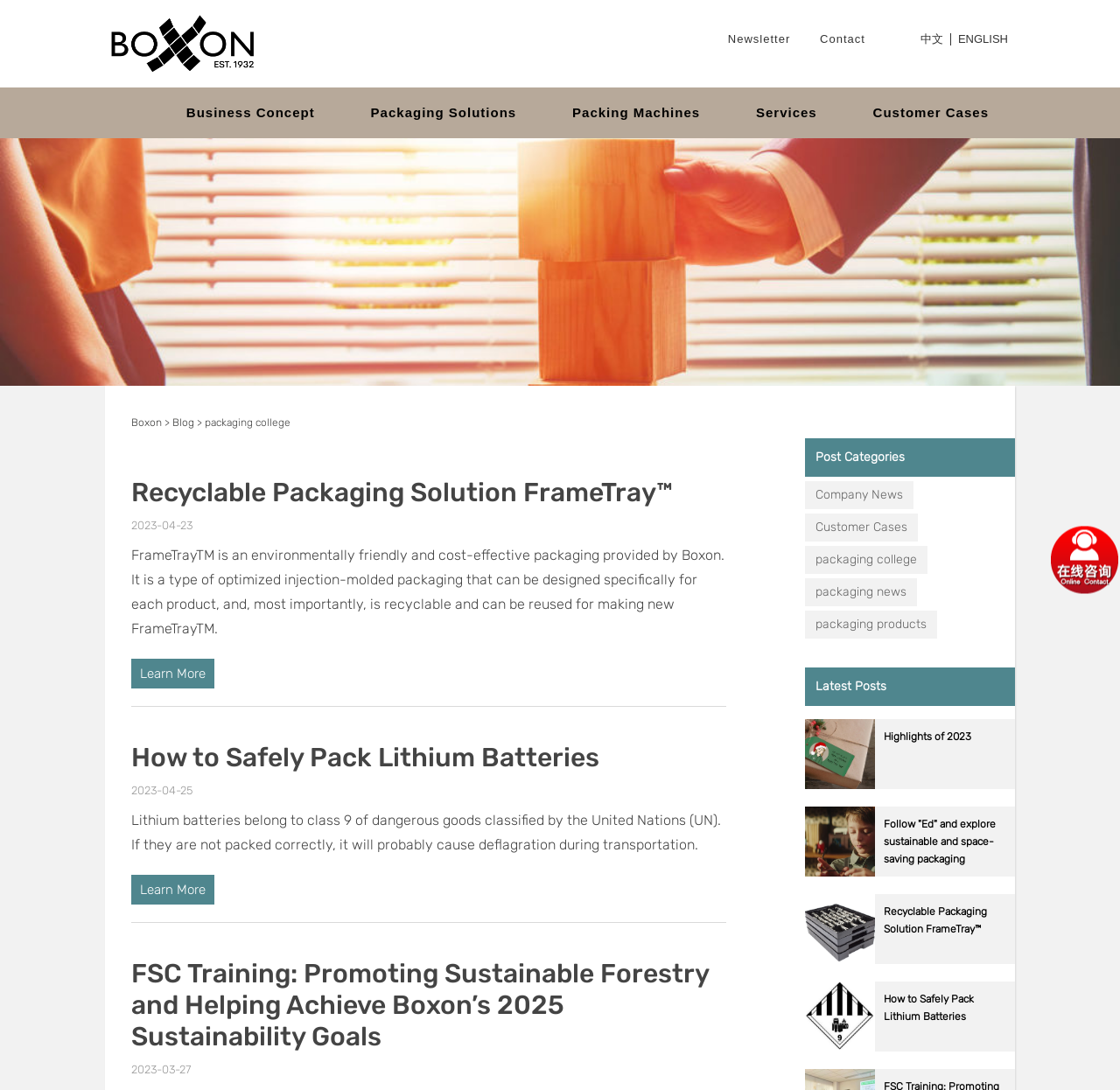Locate the headline of the webpage and generate its content.

Recyclable Packaging Solution FrameTray™